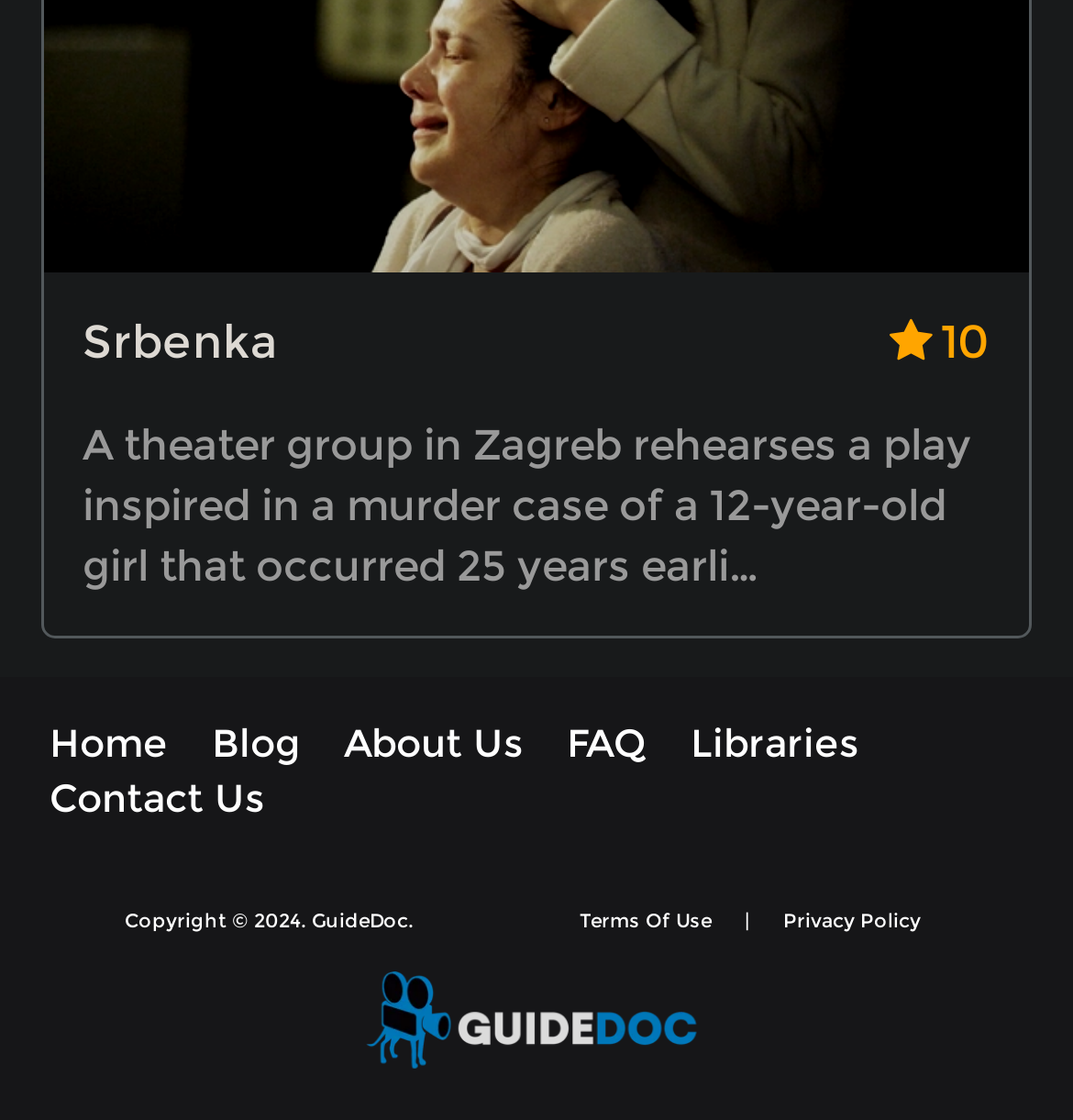Find the UI element described as: "Terms Of Use" and predict its bounding box coordinates. Ensure the coordinates are four float numbers between 0 and 1, [left, top, right, bottom].

[0.54, 0.81, 0.669, 0.832]